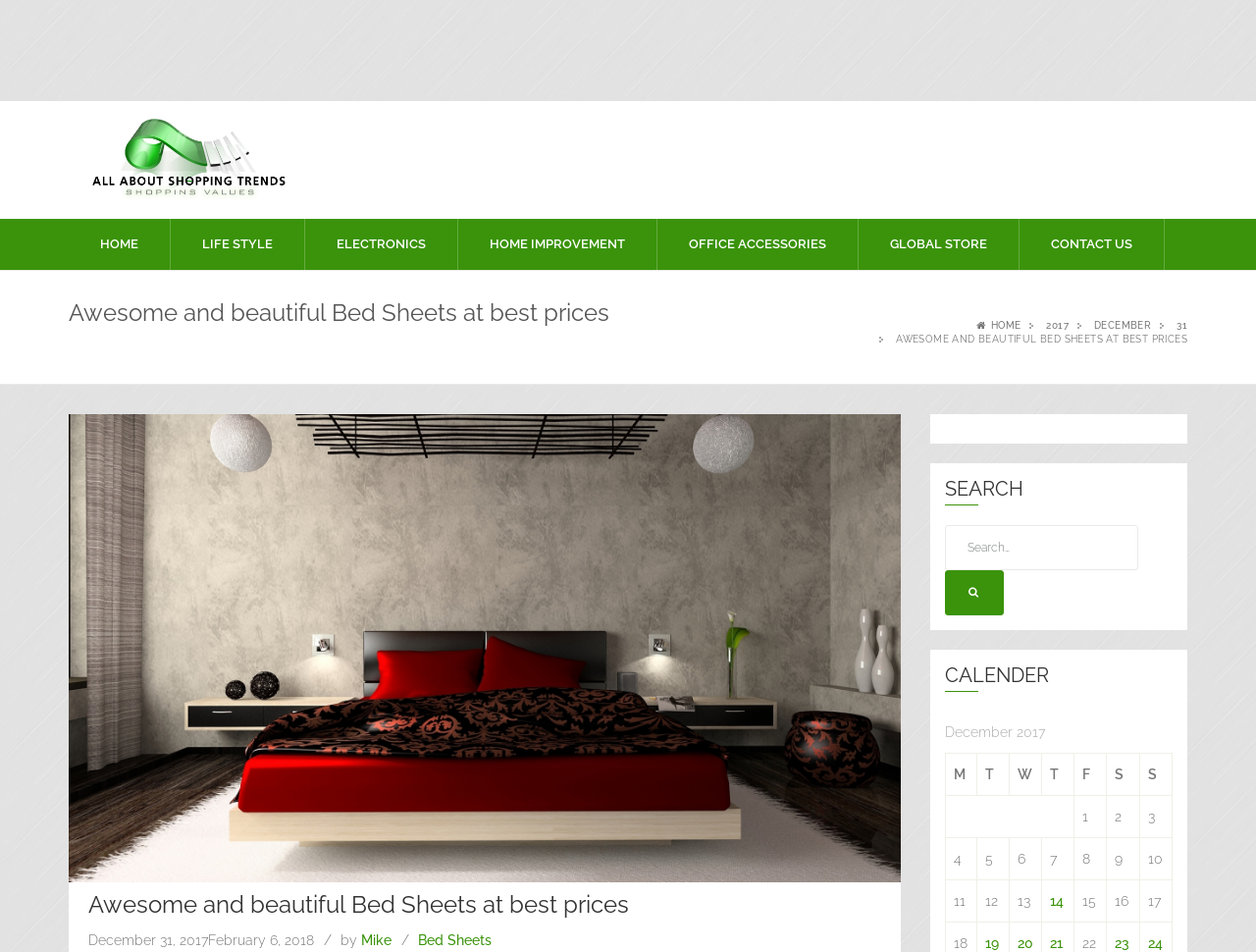Identify and provide the main heading of the webpage.

Awesome and beautiful Bed Sheets at best prices